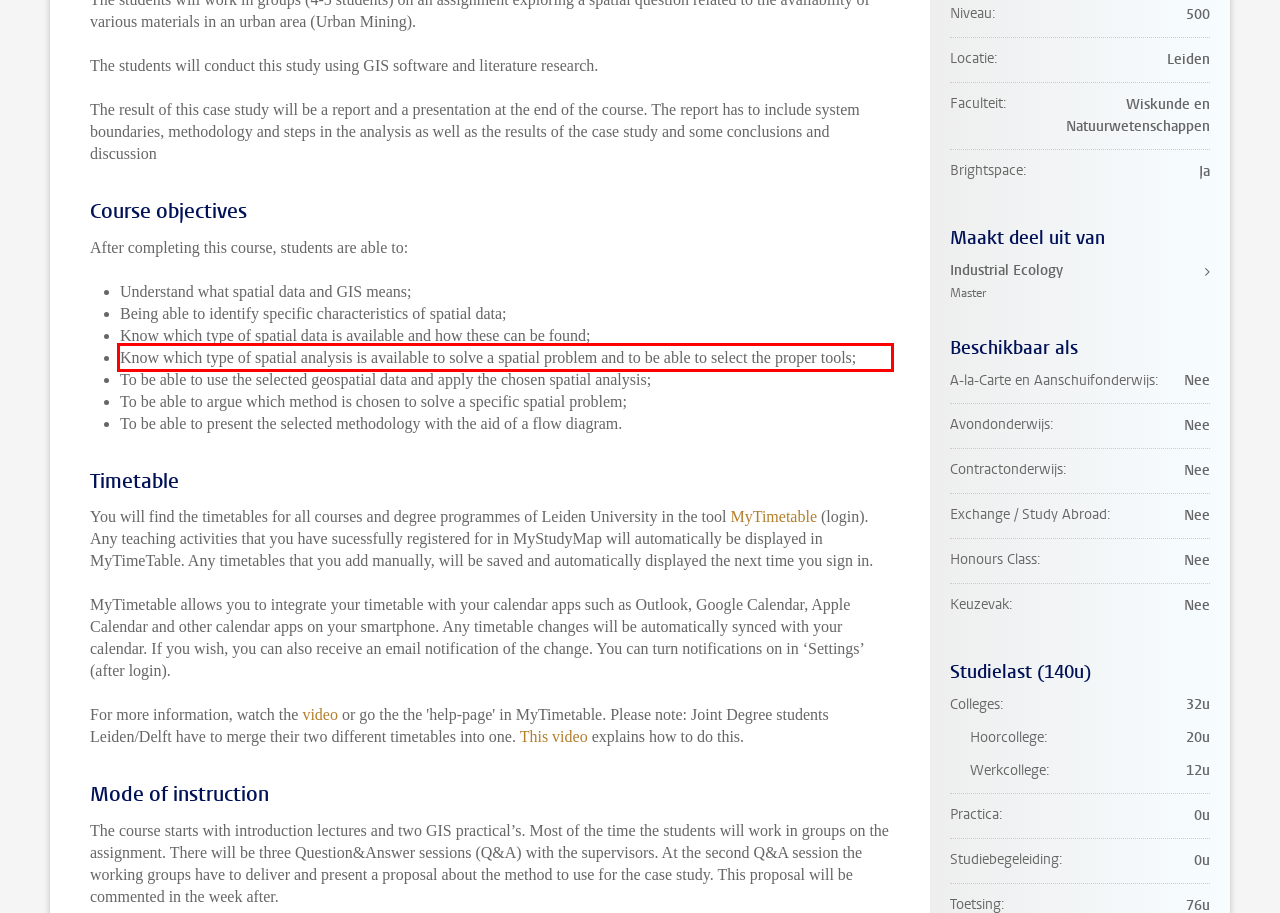You are given a screenshot of a webpage with a UI element highlighted by a red bounding box. Please perform OCR on the text content within this red bounding box.

Know which type of spatial analysis is available to solve a spatial problem and to be able to select the proper tools;